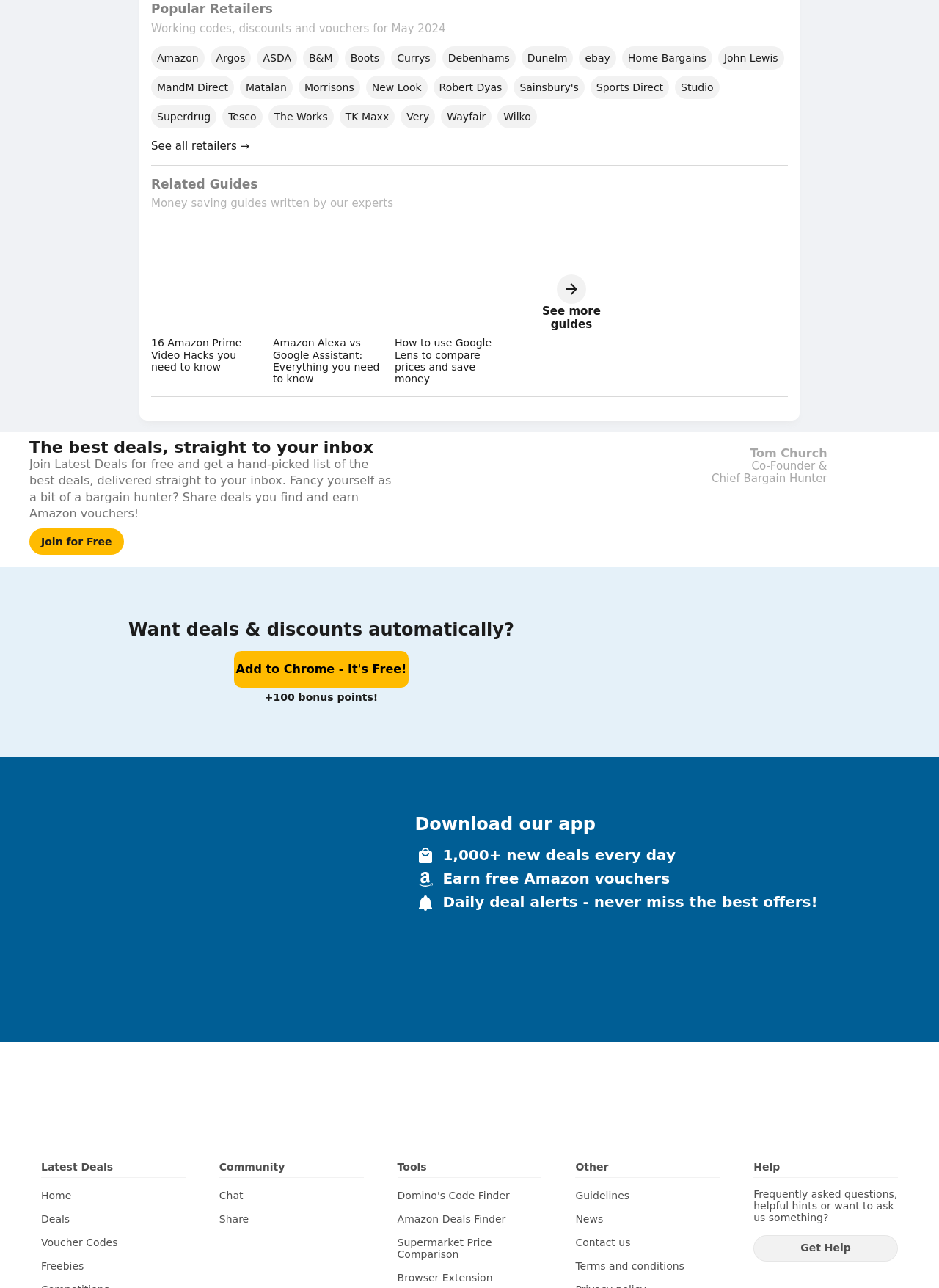Give a succinct answer to this question in a single word or phrase: 
How many new deals are added every day?

1,000+